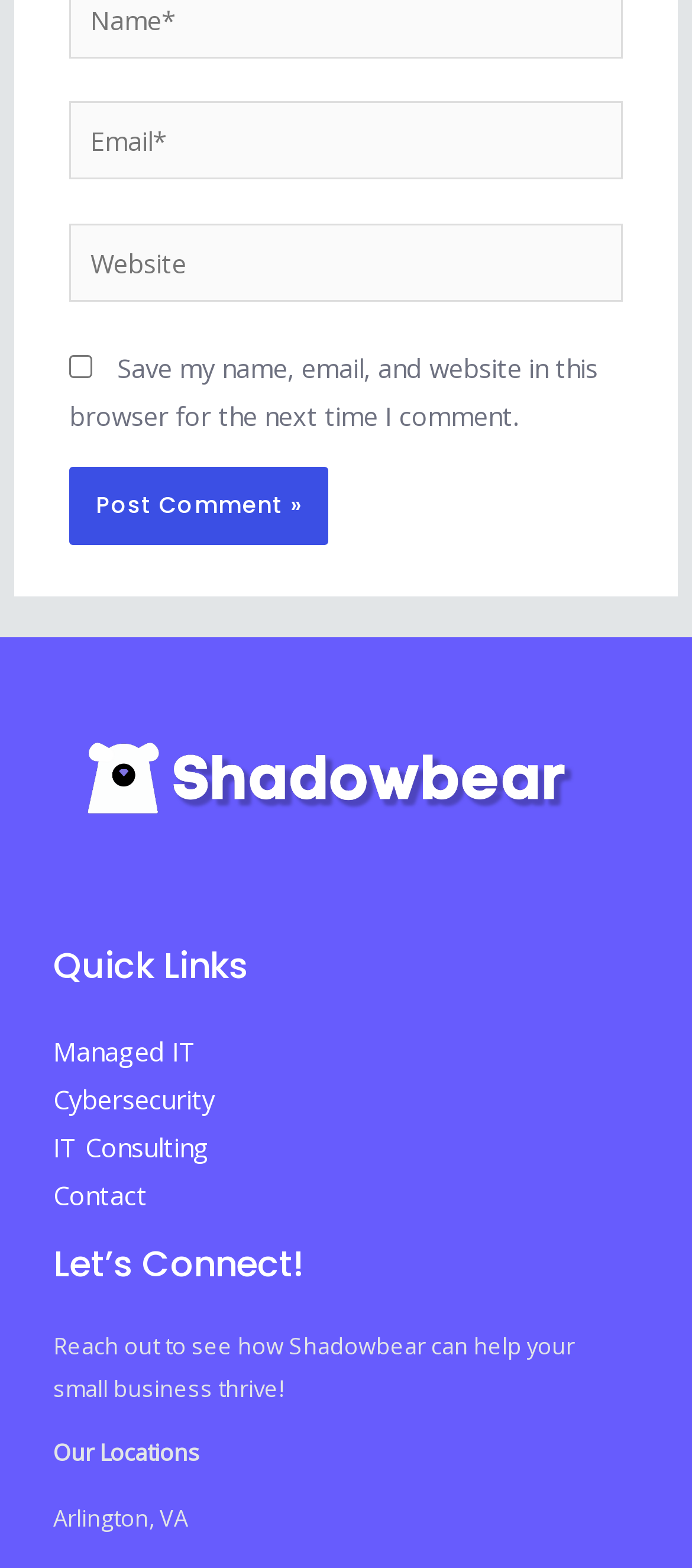Return the bounding box coordinates of the UI element that corresponds to this description: "Cybersecurity". The coordinates must be given as four float numbers in the range of 0 and 1, [left, top, right, bottom].

[0.077, 0.689, 0.31, 0.712]